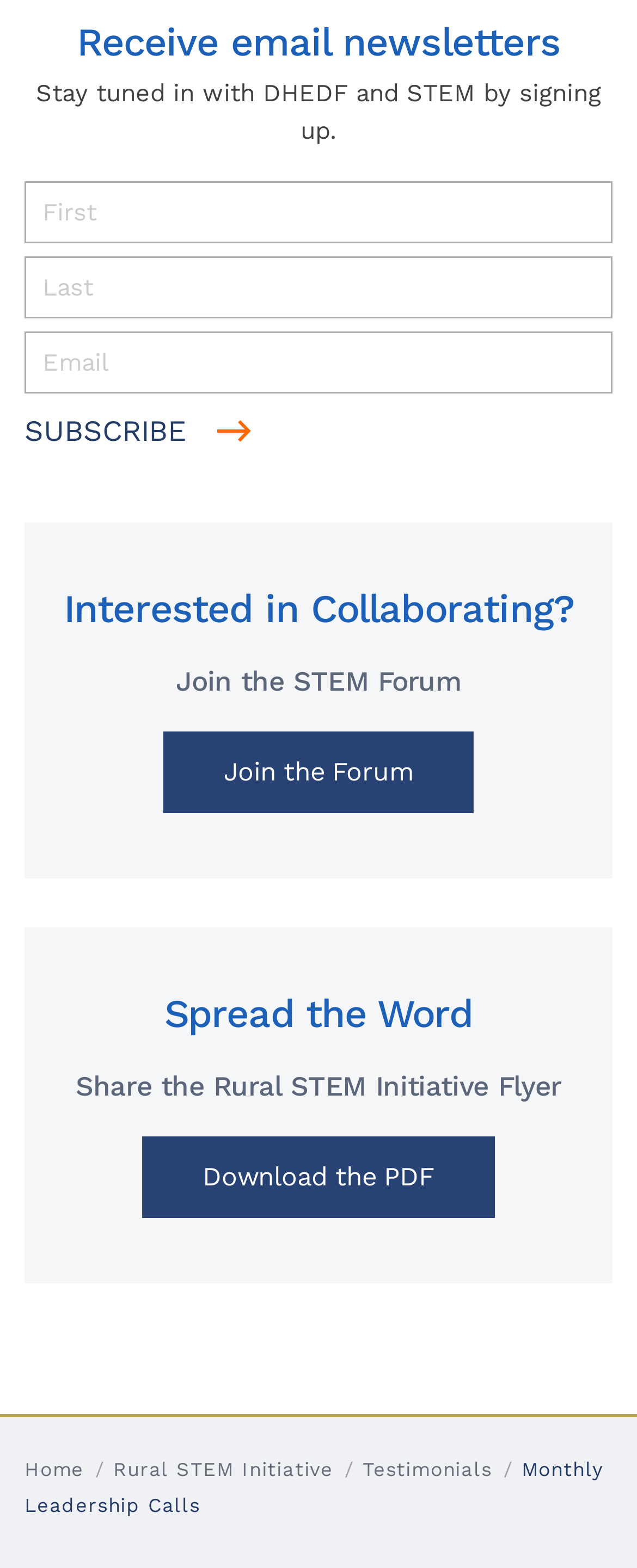Provide the bounding box coordinates of the UI element this sentence describes: "Testimonials".

[0.595, 0.929, 0.798, 0.944]